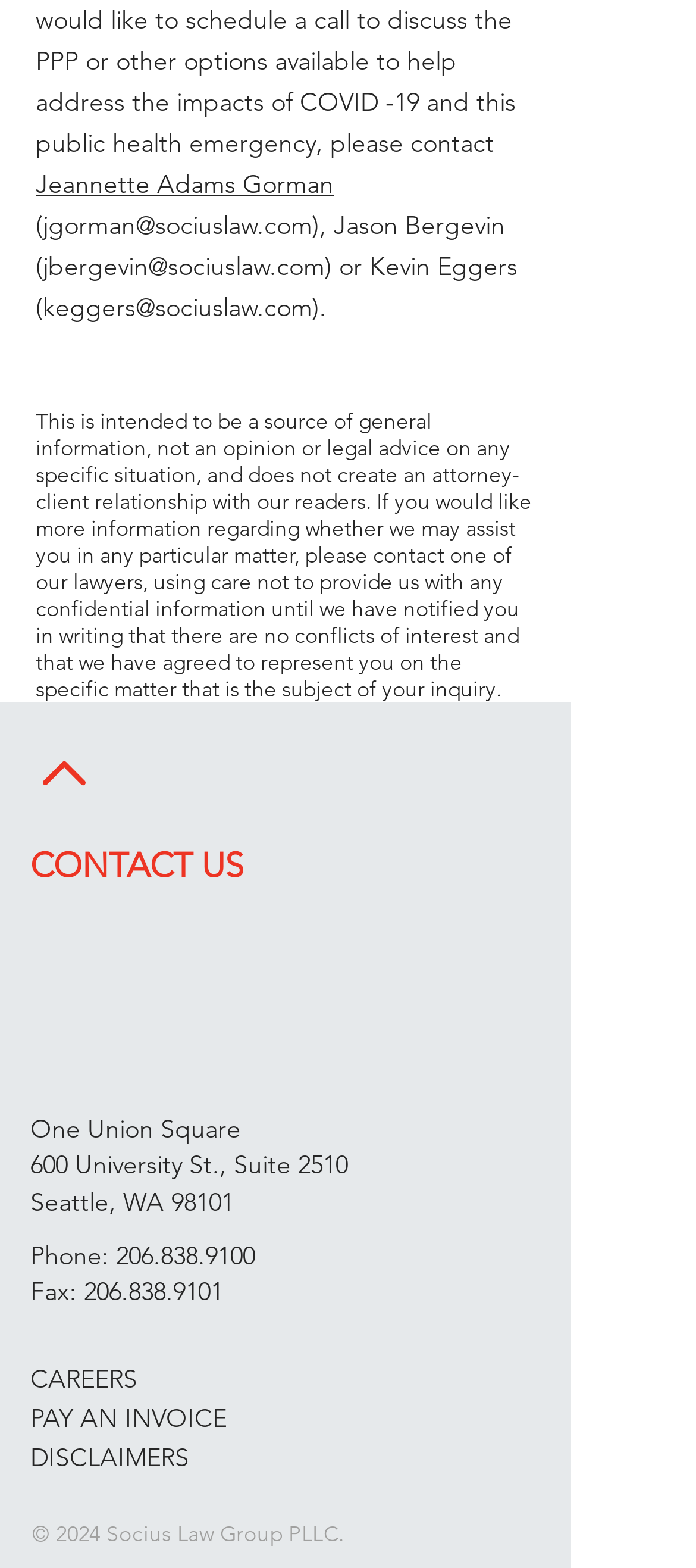Locate and provide the bounding box coordinates for the HTML element that matches this description: "parent_node: EN title="agaSAAT"".

None